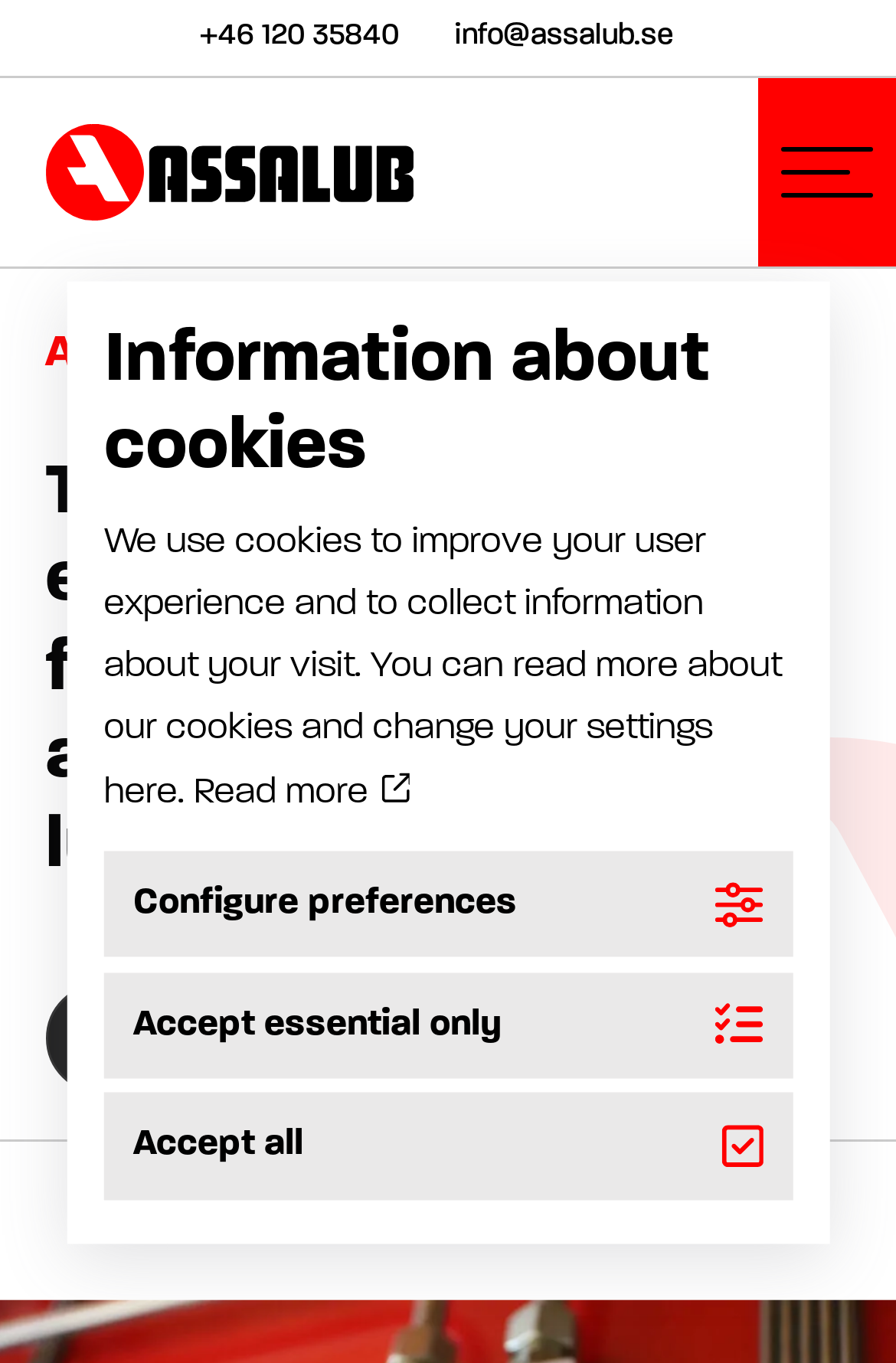Elaborate on the different components and information displayed on the webpage.

This webpage is about Assalub, a company that specializes in equipment for central lubrication and handling of lubricants. At the top left corner, there is a logo image with a link to the company's homepage. Next to the logo, there are two links: a phone number and an email address. 

On the top right corner, there is a button with no text. Below the logo, there is a heading that describes the company's expertise in central lubrication equipment and handling of lubricants. 

Below the heading, there is a link to the "Contact & Support" page. On the bottom left side, there is a section about cookies, which includes a heading, a paragraph of text explaining the use of cookies, and a link to read more about the cookies. There are also three buttons: "Configure preferences", "Accept essential only", and "Accept all", each with an accompanying image. 

The layout of the webpage is organized, with clear headings and concise text. There are a total of 5 images on the page, including the logo, and 7 links. The buttons and links are positioned in a way that makes it easy to navigate the page.